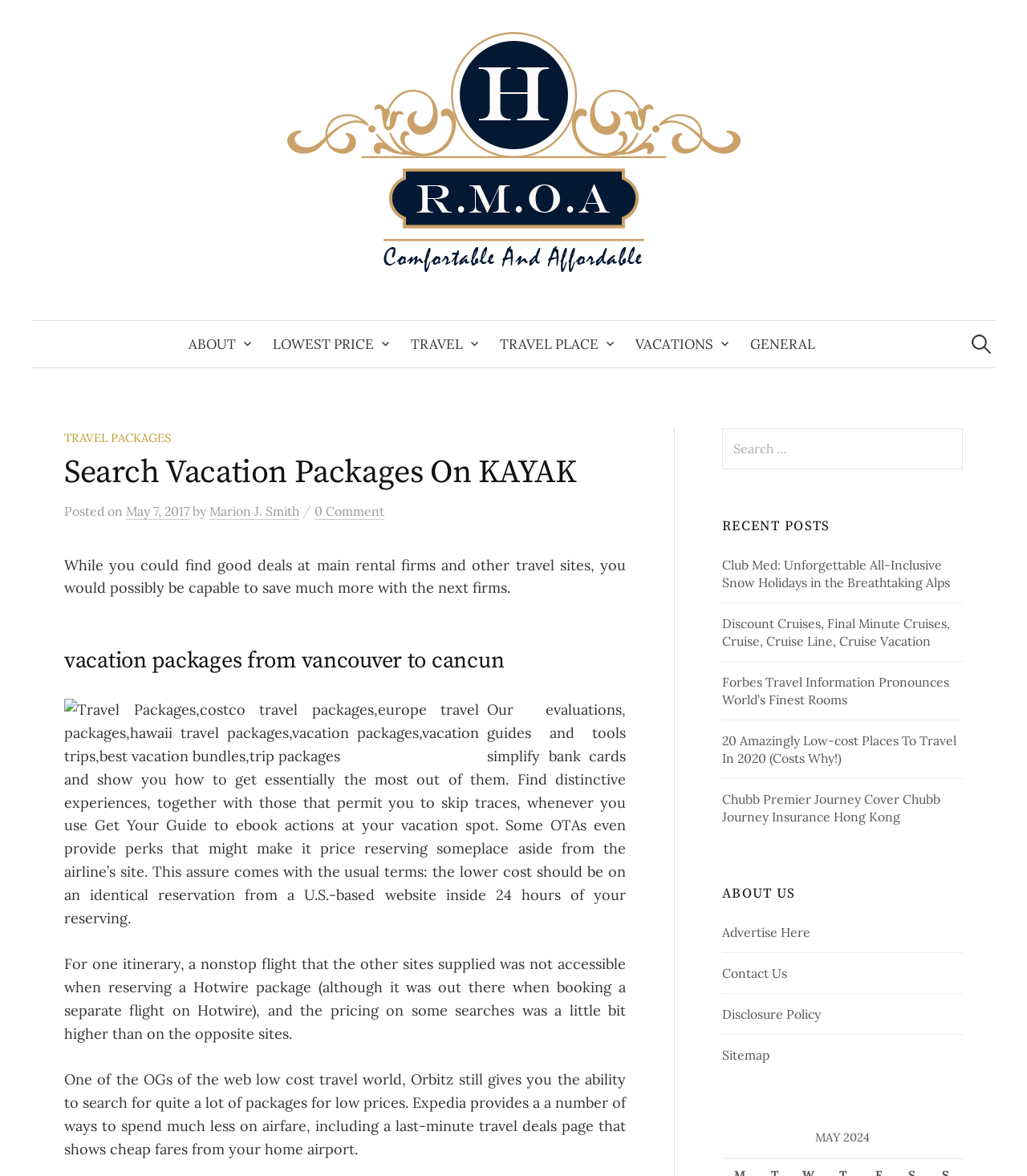What type of companies are mentioned on the website?
Examine the image and give a concise answer in one word or a short phrase.

Travel companies